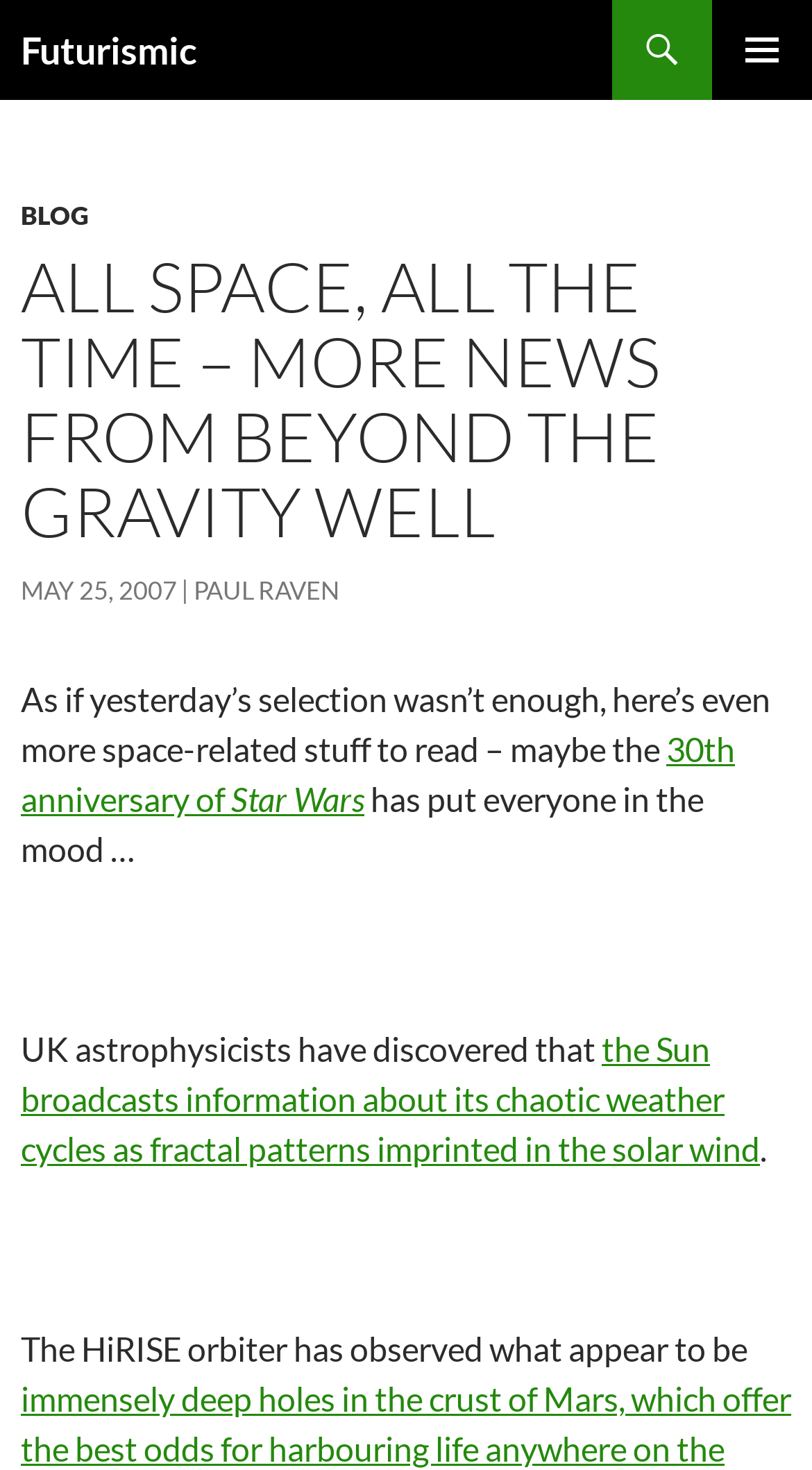Using the description "30th anniversary of Star Wars", locate and provide the bounding box of the UI element.

[0.026, 0.496, 0.905, 0.557]